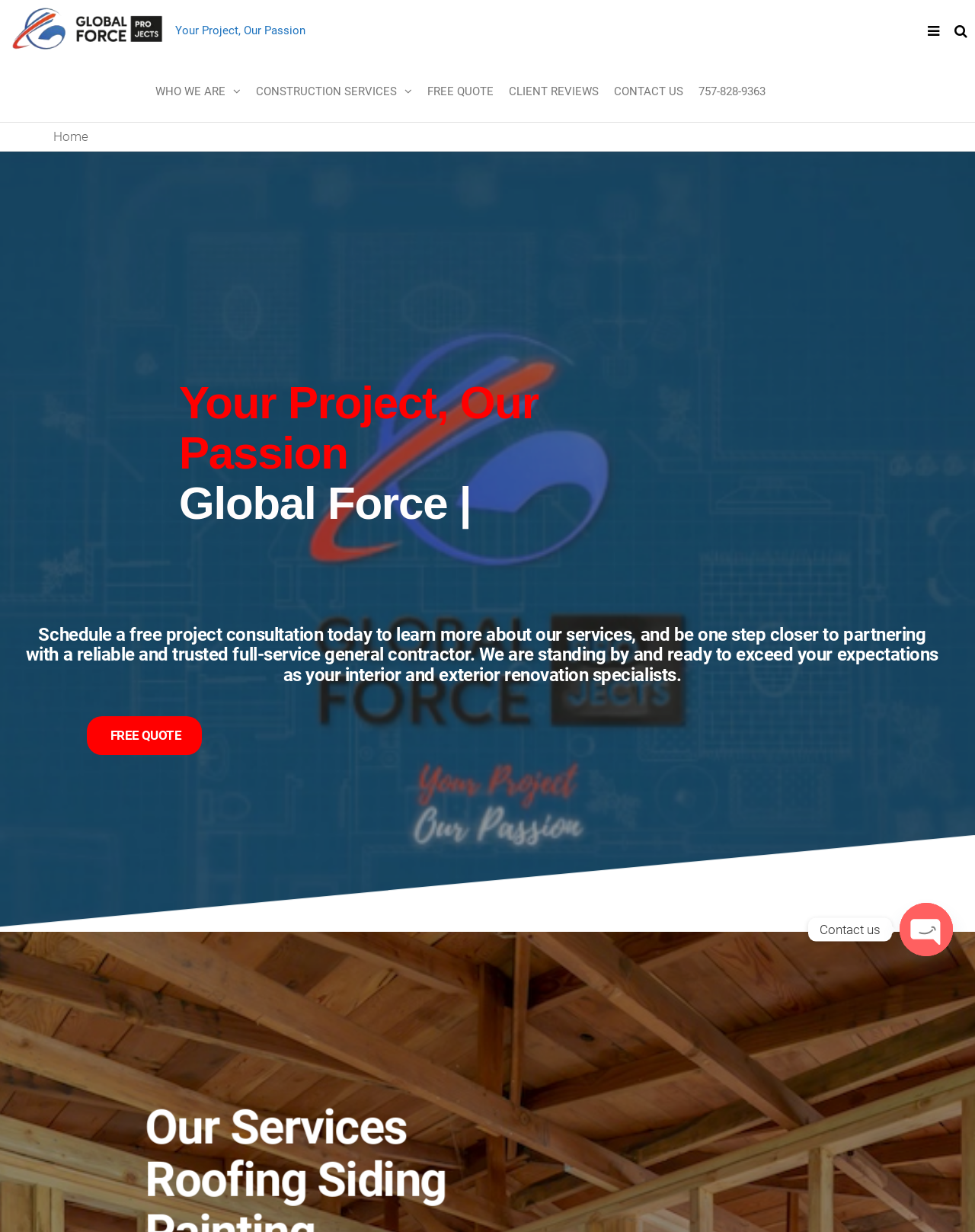What is the company's goal when working with clients?
Based on the image, answer the question with as much detail as possible.

The company's goal when working with clients is to exceed their expectations, as stated in the main content area. This suggests that the company is committed to delivering high-quality services and ensuring customer satisfaction.